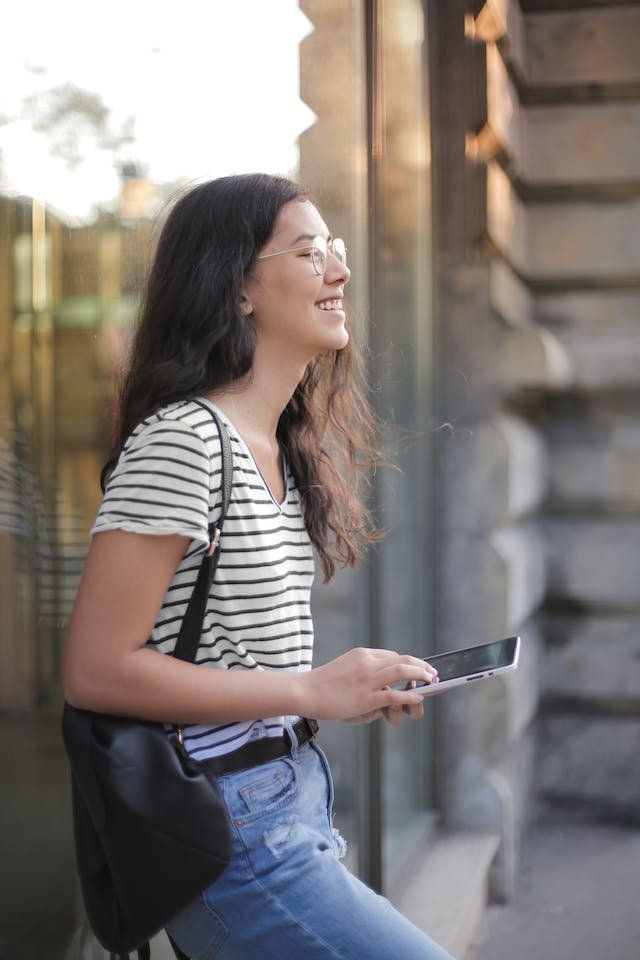What is the woman holding in her hand?
Based on the screenshot, respond with a single word or phrase.

Smartphone